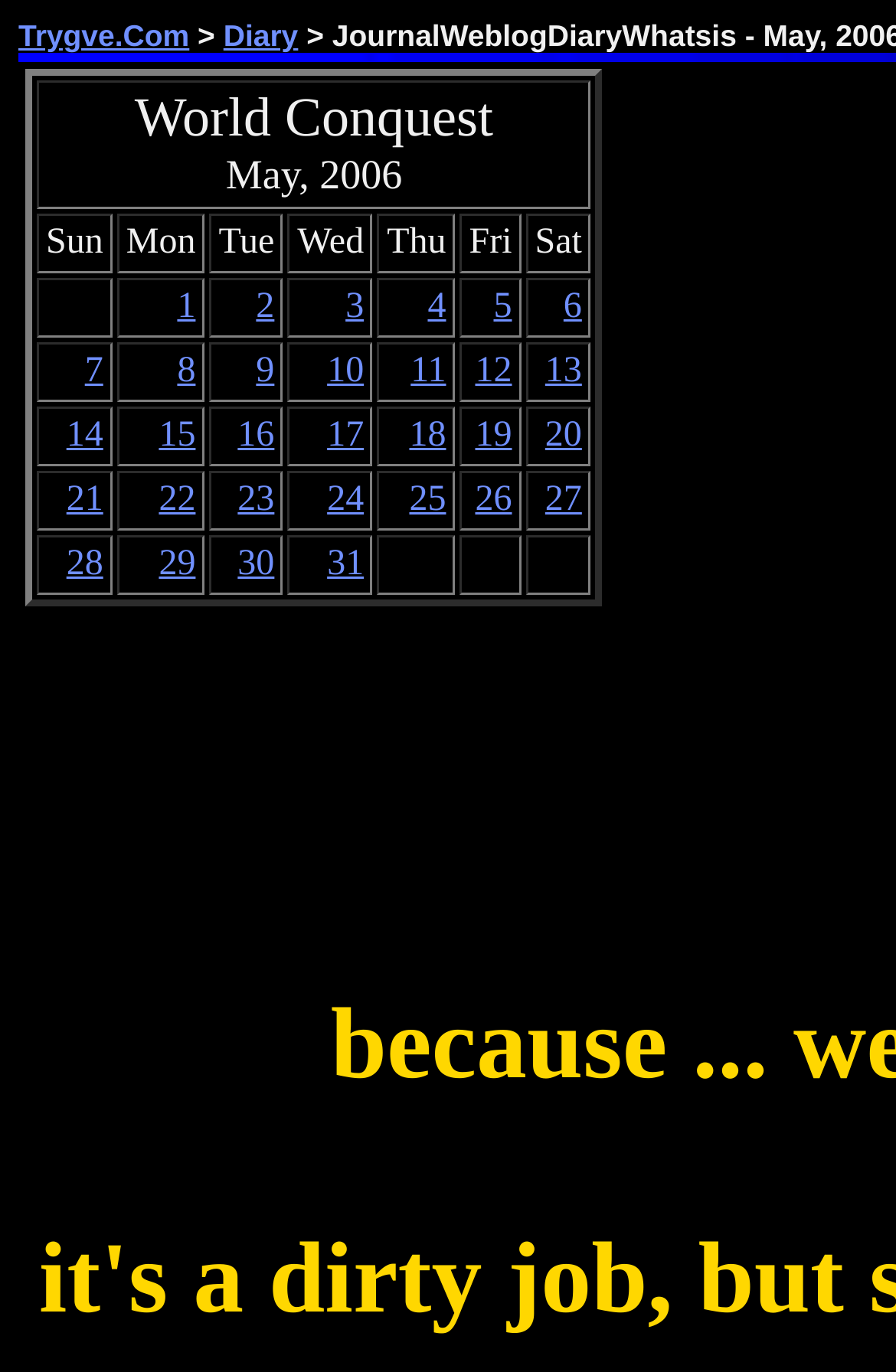Identify the bounding box coordinates necessary to click and complete the given instruction: "go to diary".

[0.249, 0.013, 0.333, 0.039]